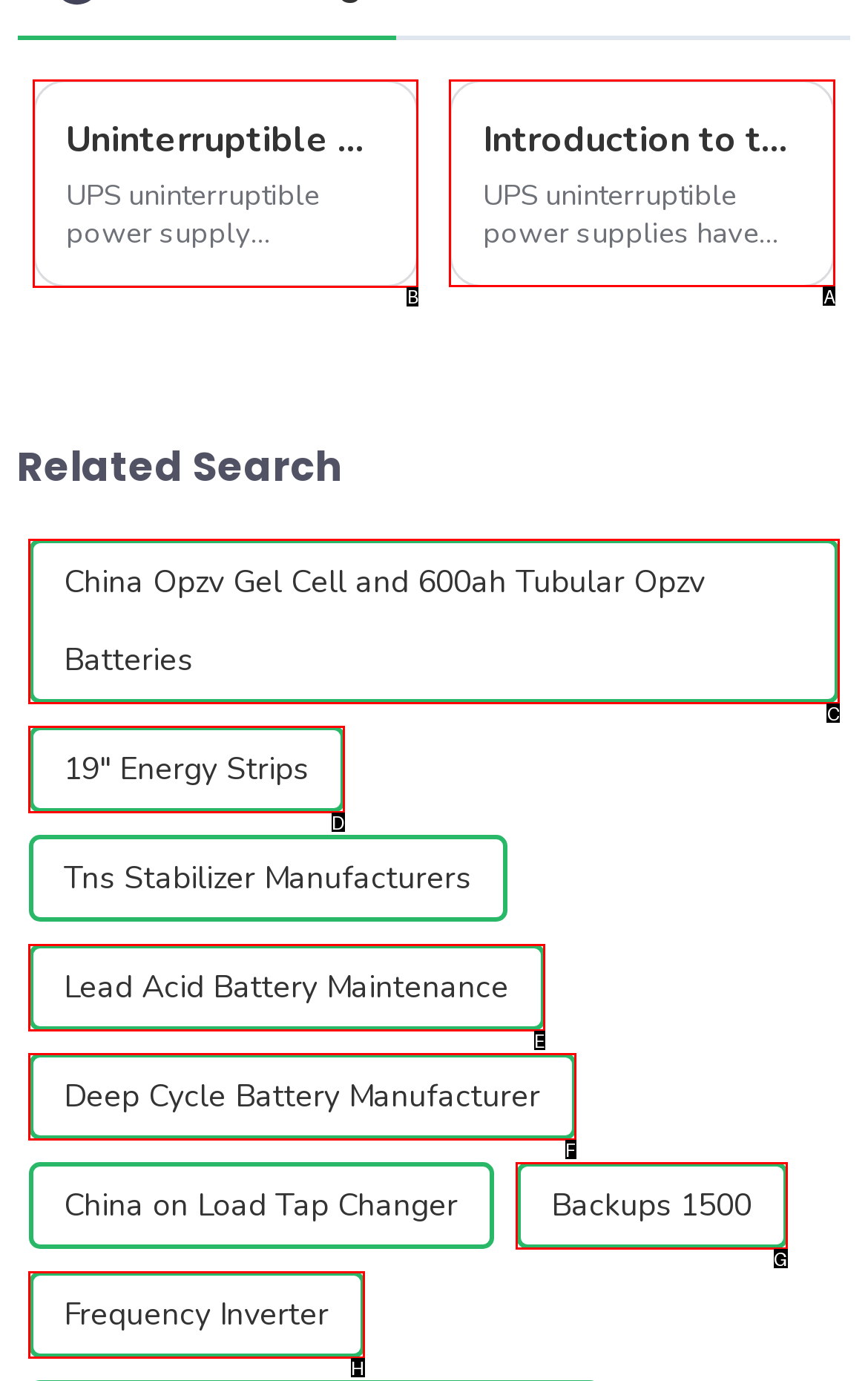Tell me which one HTML element I should click to complete this task: Learn about uninterruptible power supply equipment Answer with the option's letter from the given choices directly.

B